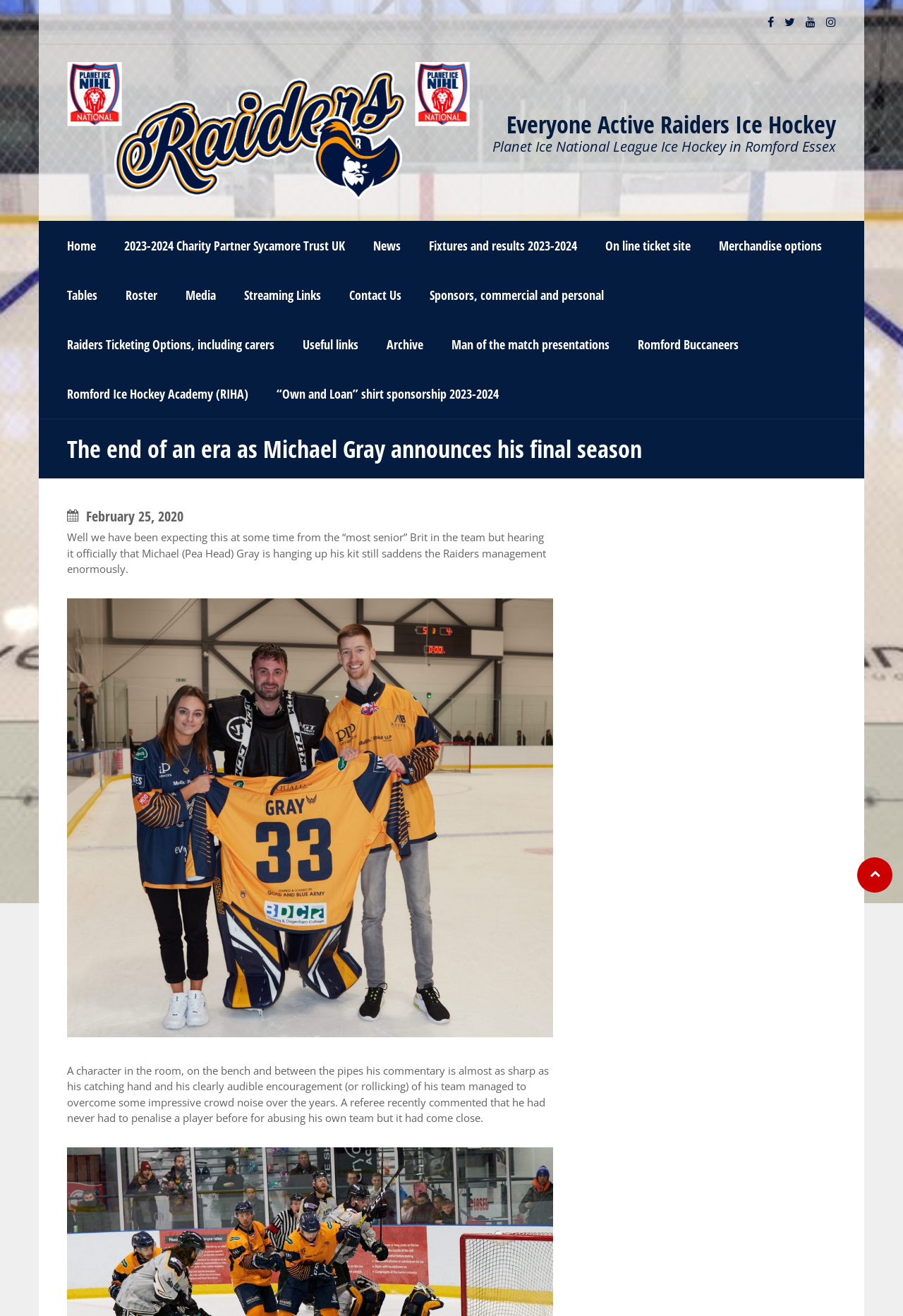Could you provide the bounding box coordinates for the portion of the screen to click to complete this instruction: "View the Fixtures and results 2023-2024"?

[0.459, 0.168, 0.655, 0.205]